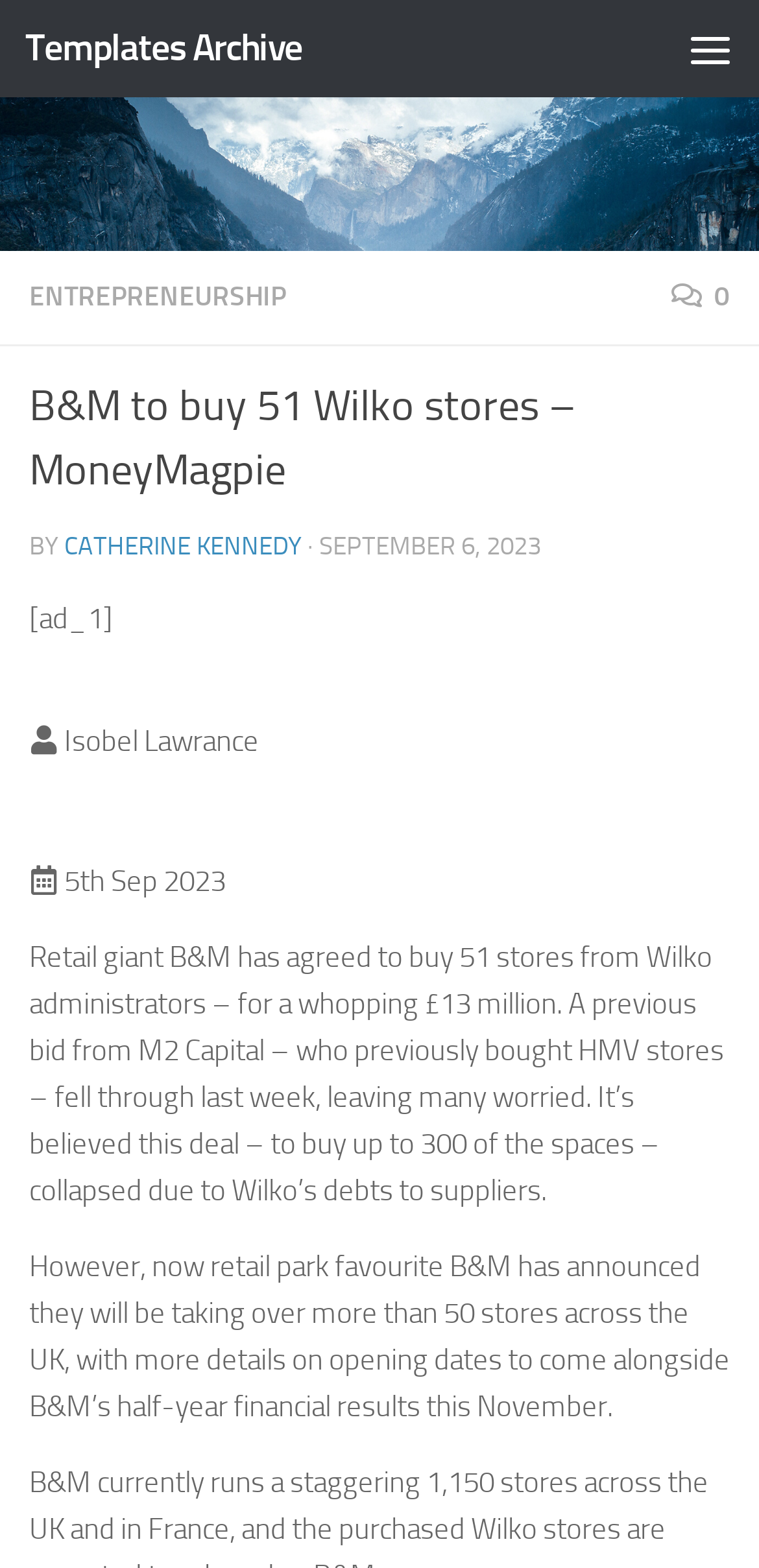Who is the author of the article?
Can you offer a detailed and complete answer to this question?

The author's name is mentioned in the article as Isobel Lawrance, which can be found in the text 'Isobel Lawrance'.